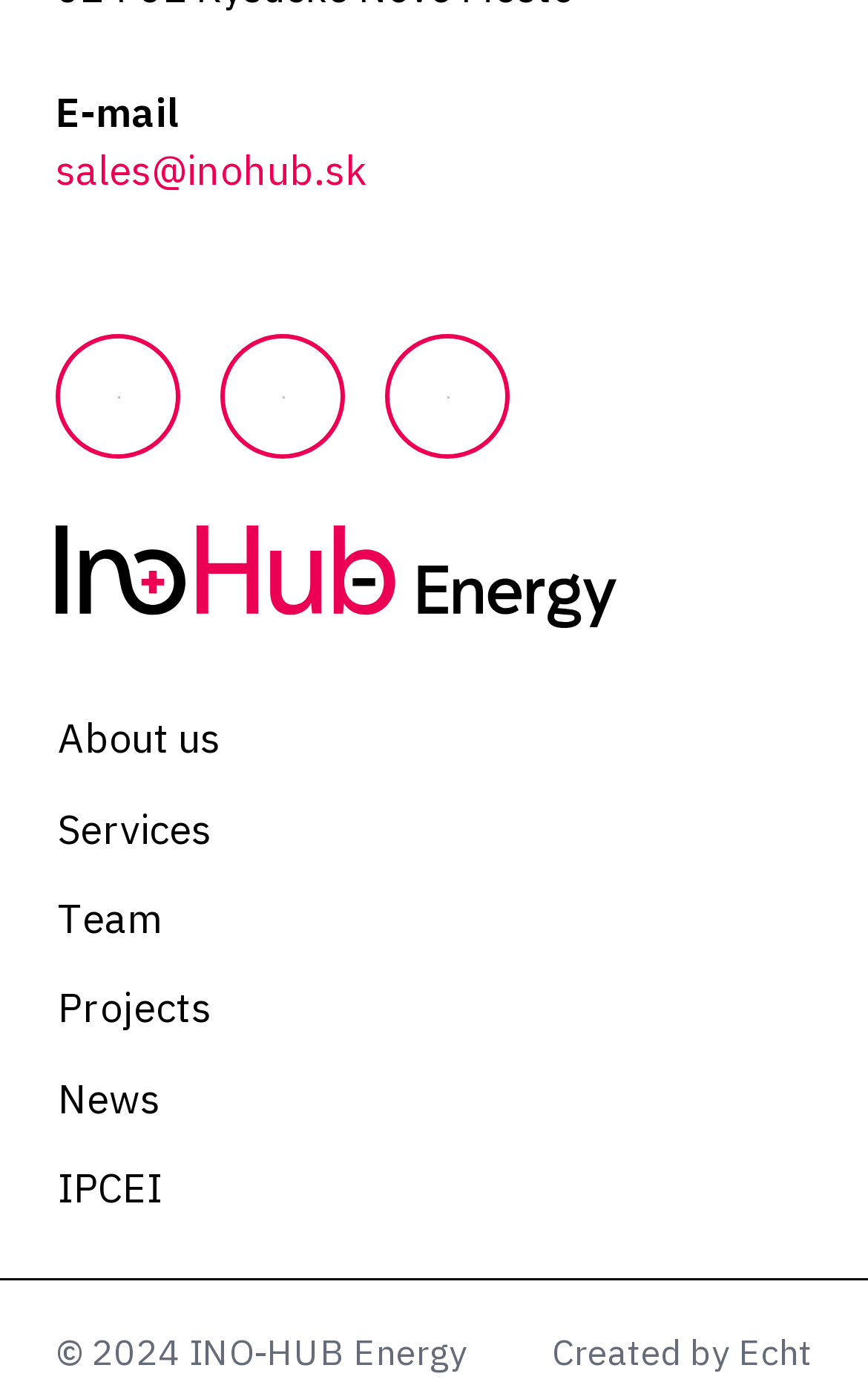How many main navigation links are there?
From the screenshot, provide a brief answer in one word or phrase.

6